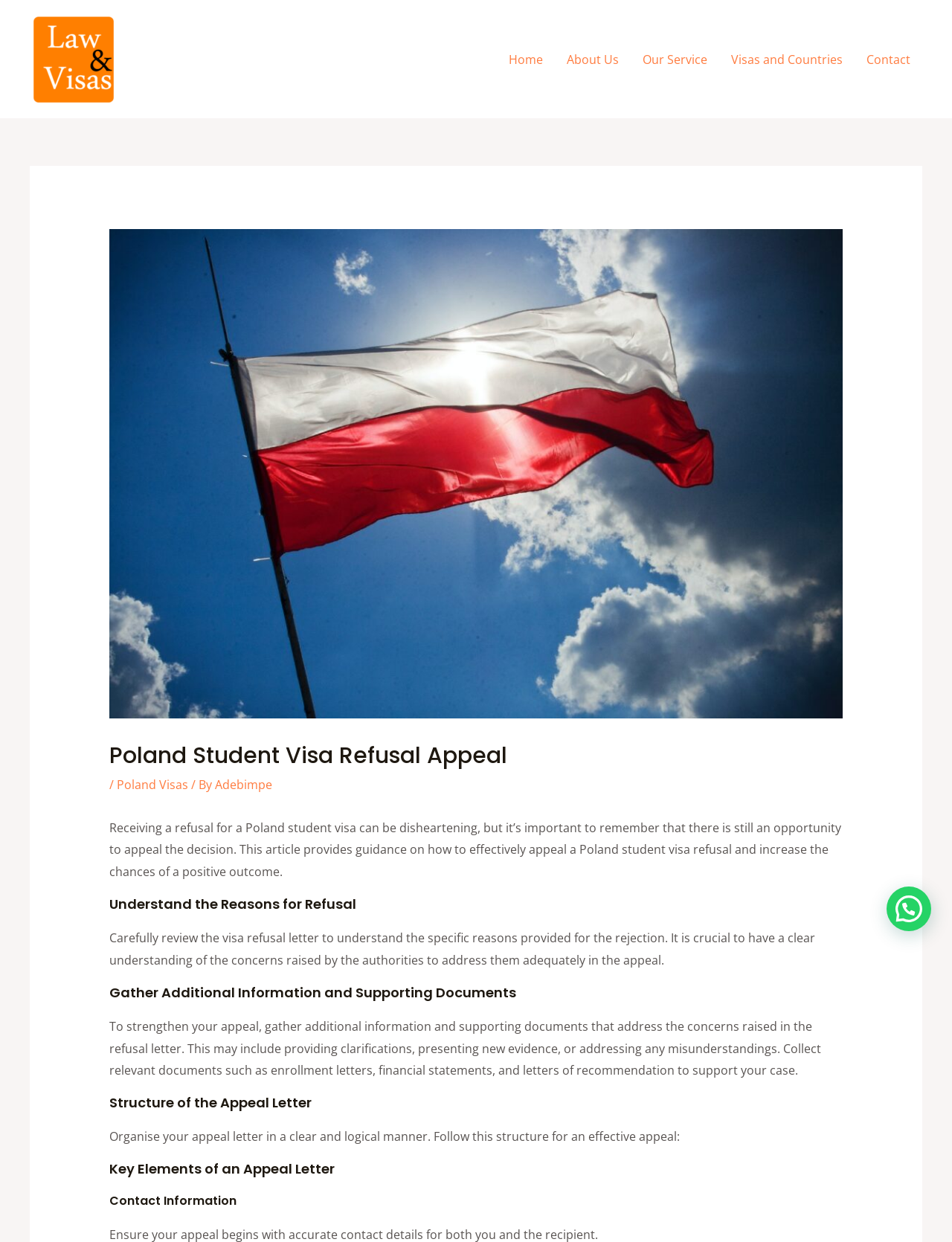What is the purpose of the article?
Refer to the screenshot and deliver a thorough answer to the question presented.

The purpose of the article is to provide guidance on how to effectively appeal a Poland student visa refusal and increase the chances of a positive outcome, as indicated by the static text element at the beginning of the article.